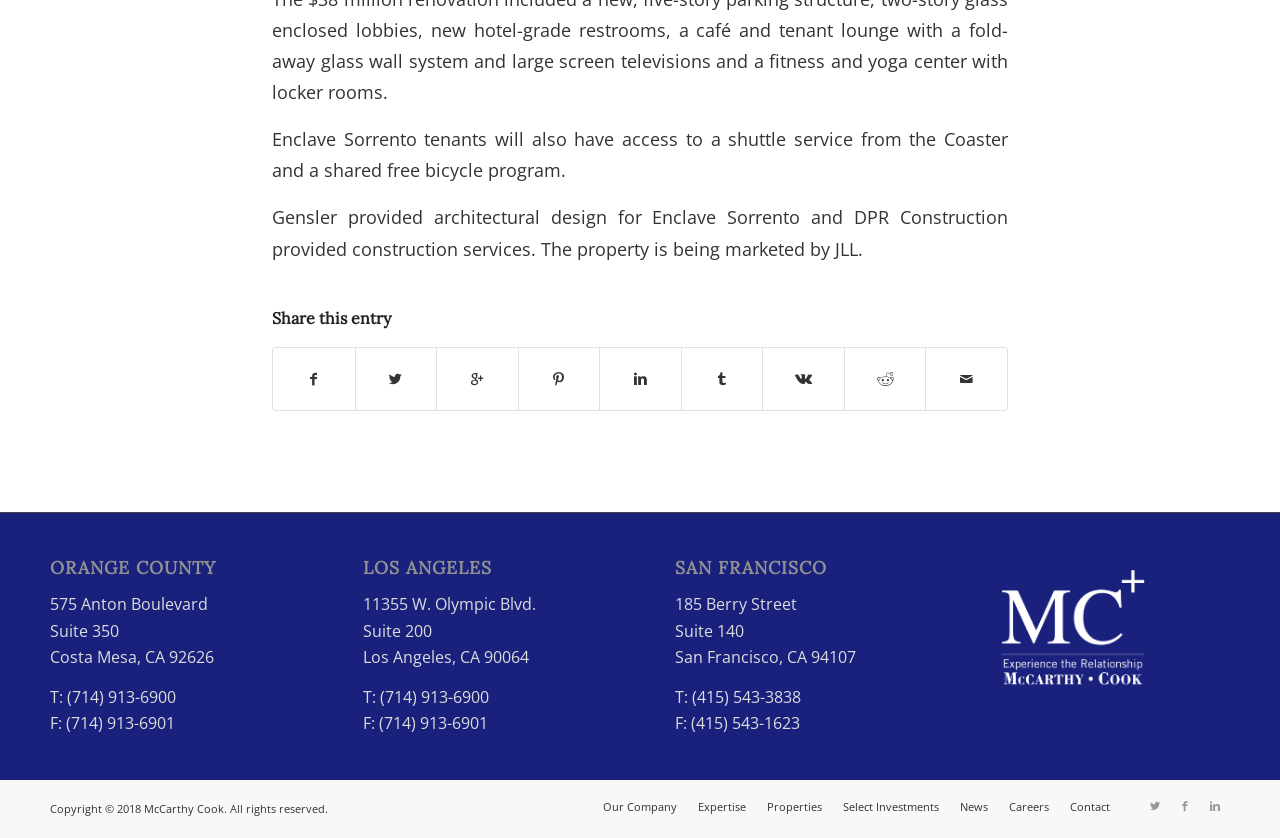What are the three office locations listed on the page?
Answer the question using a single word or phrase, according to the image.

Orange County, Los Angeles, San Francisco